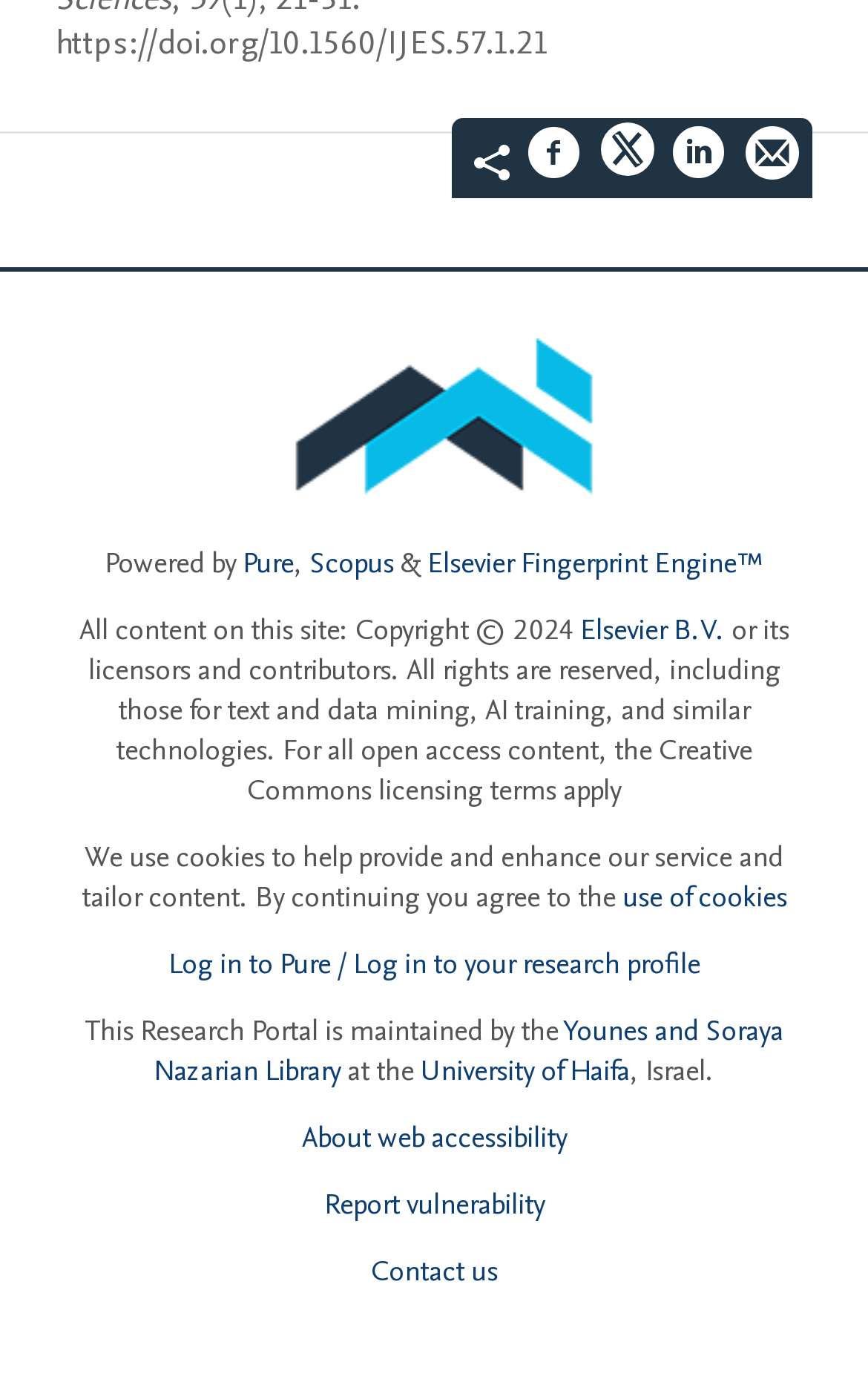Please give a short response to the question using one word or a phrase:
How many links are available in the footer section?

5